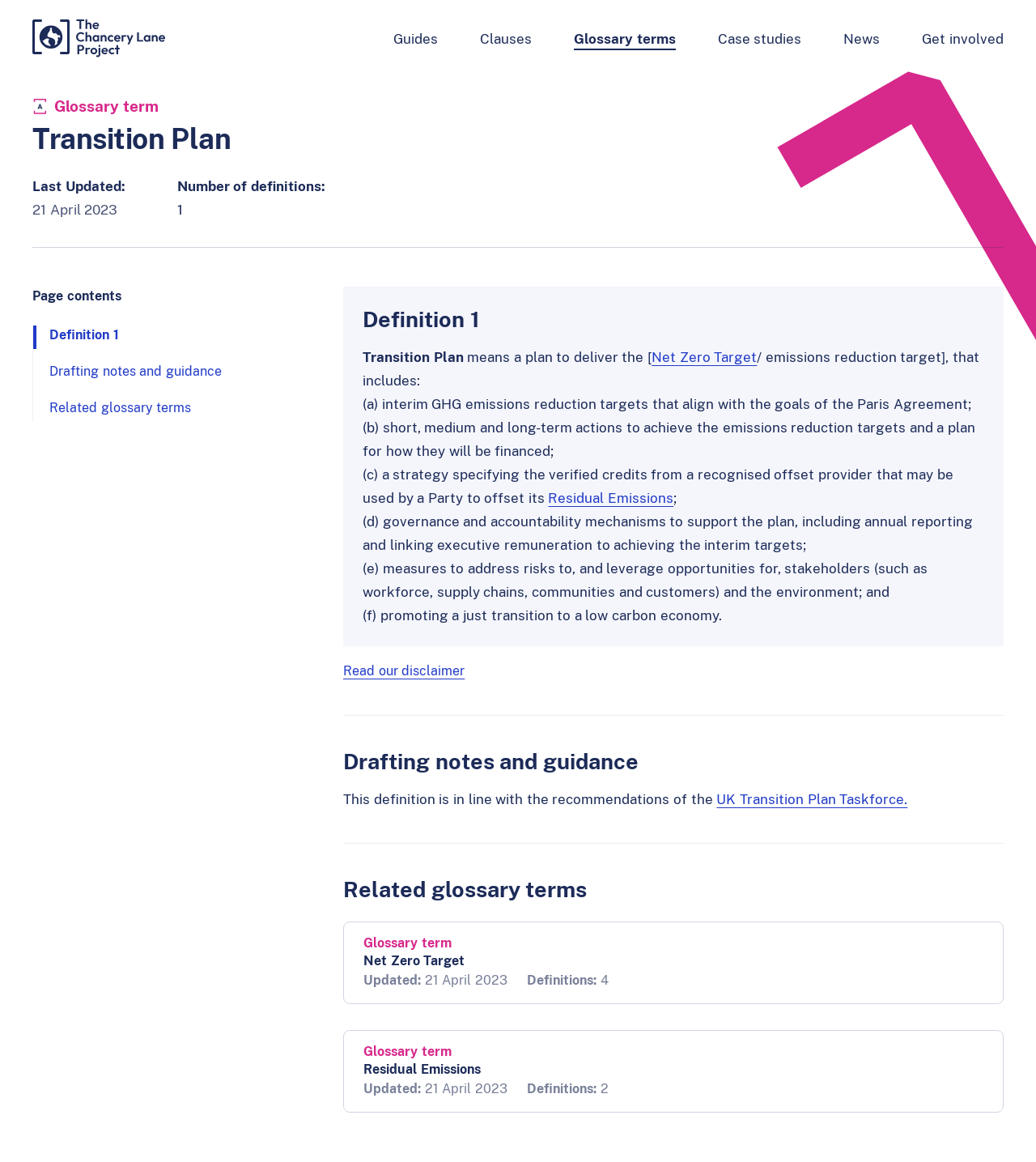Find and indicate the bounding box coordinates of the region you should select to follow the given instruction: "Read the post from August 17, 2018".

None